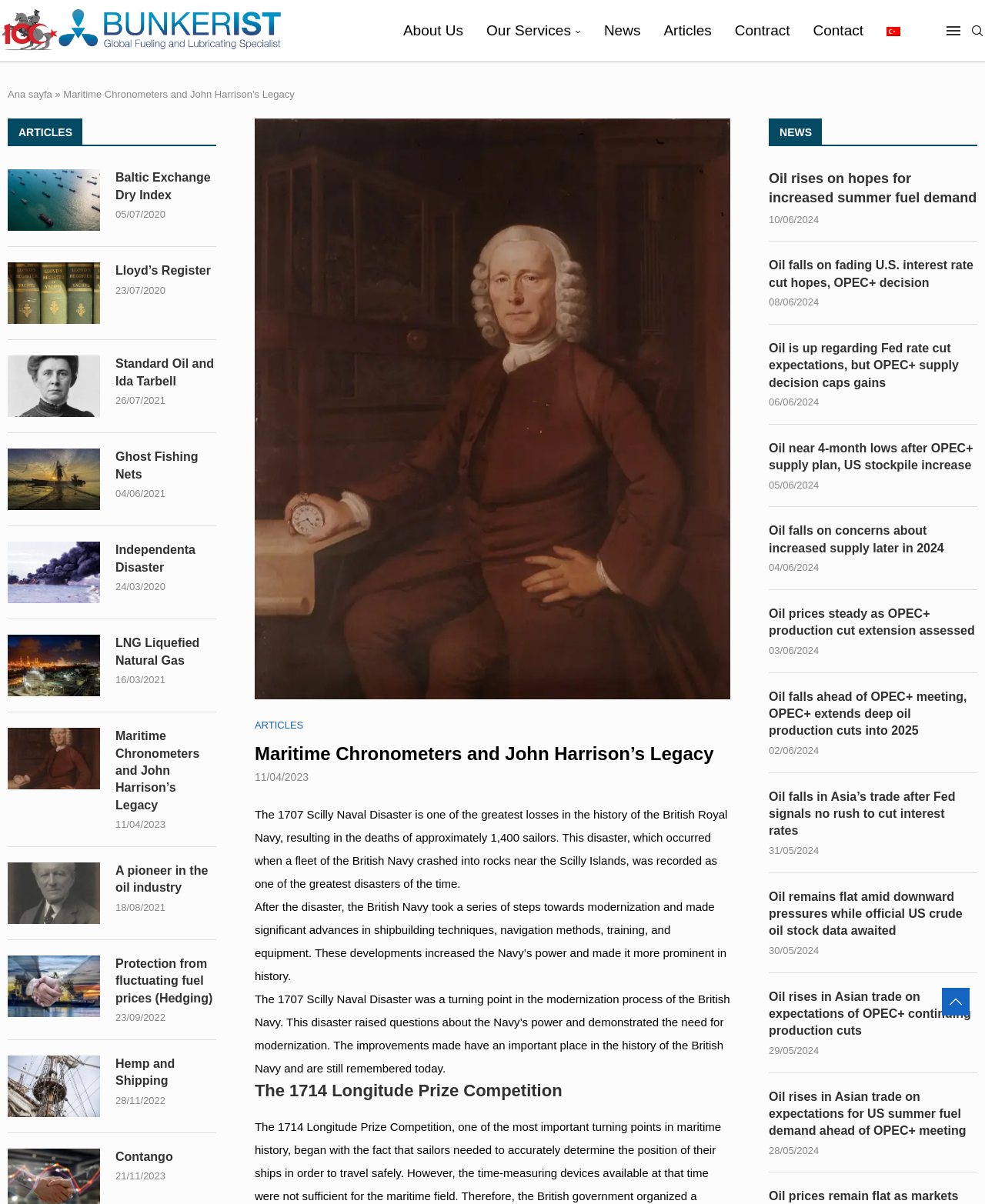Pinpoint the bounding box coordinates of the element to be clicked to execute the instruction: "Click on the 'Contact' link".

[0.814, 0.0, 0.888, 0.052]